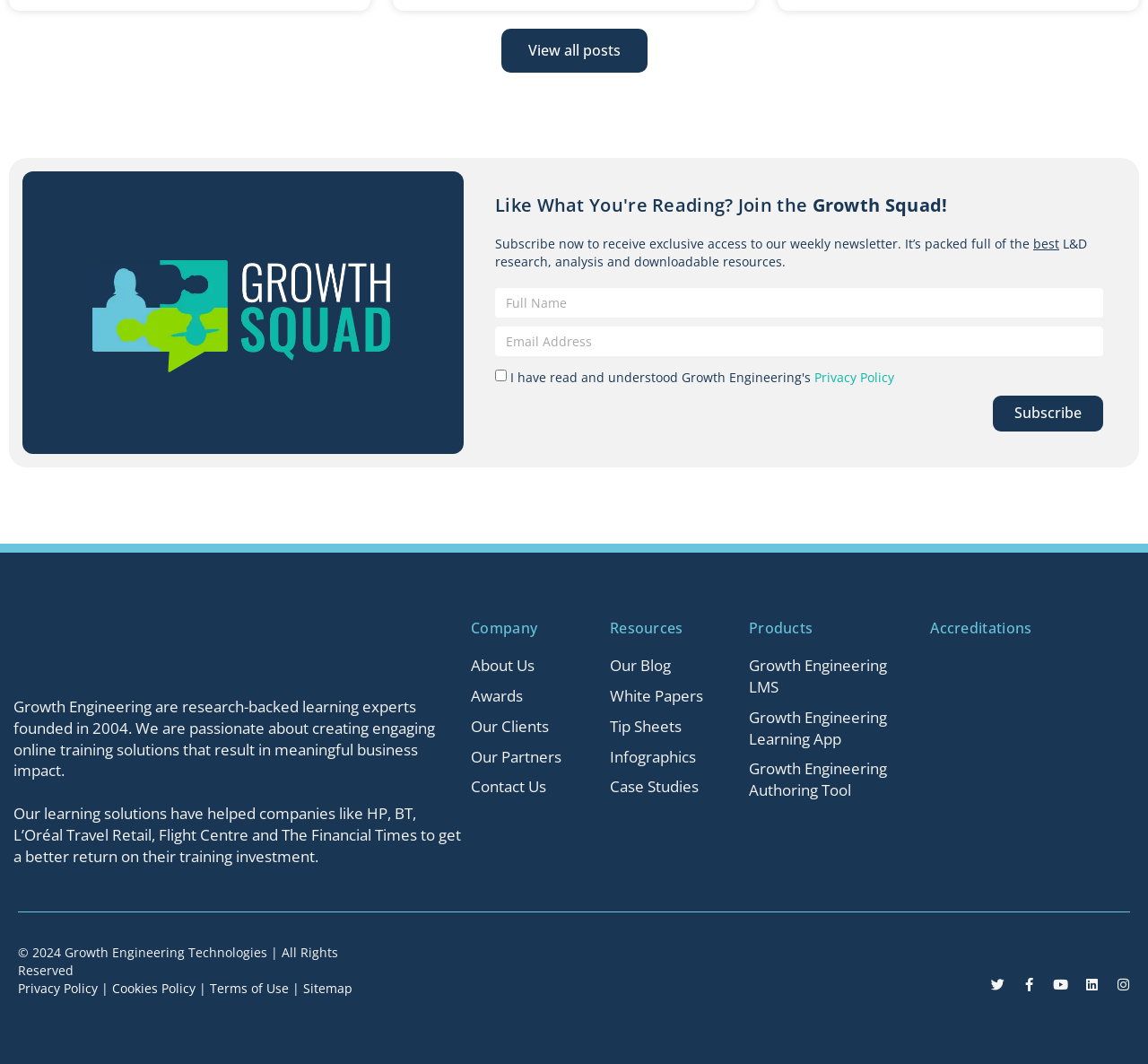Identify the bounding box for the described UI element. Provide the coordinates in (top-left x, top-left y, bottom-right x, bottom-right y) format with values ranging from 0 to 1: Growth Engineering LMS

[0.652, 0.616, 0.78, 0.656]